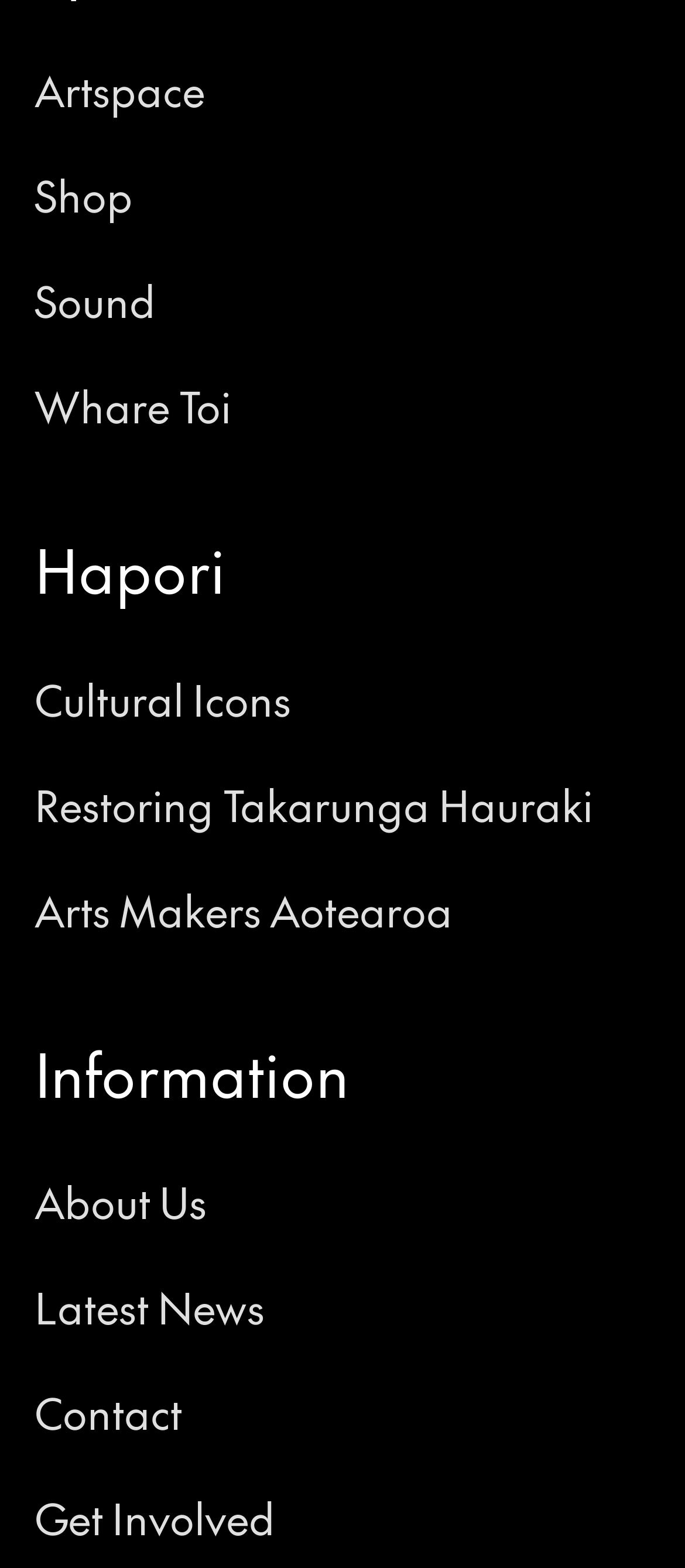Determine the bounding box coordinates of the clickable region to execute the instruction: "view Cultural Icons". The coordinates should be four float numbers between 0 and 1, denoted as [left, top, right, bottom].

[0.05, 0.426, 0.424, 0.464]